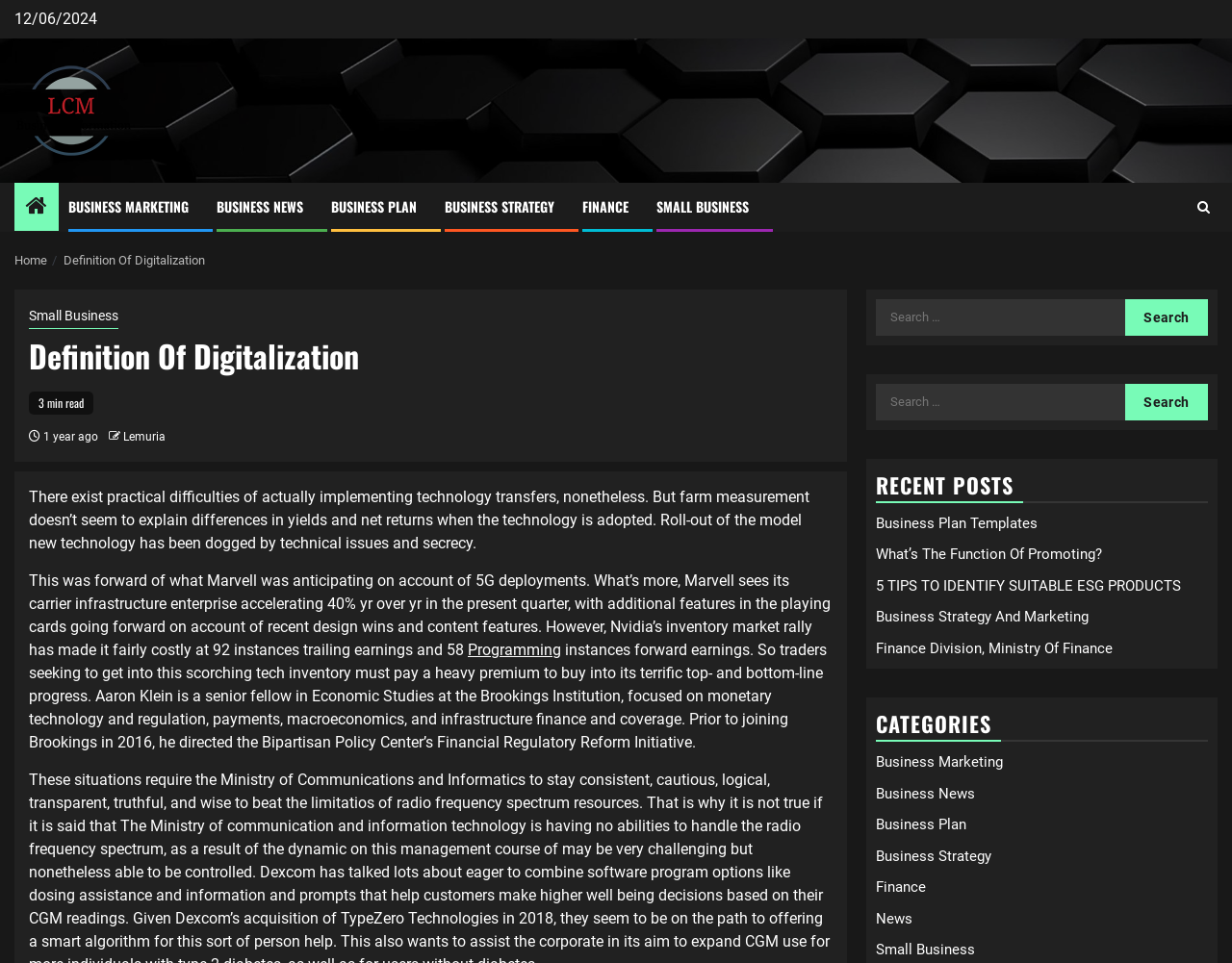What is the category of the link 'FINANCE'?
Kindly answer the question with as much detail as you can.

The link 'FINANCE' is located under the heading 'CATEGORIES', which can be found in the heading element with the text 'CATEGORIES' and bounding box coordinates [0.711, 0.734, 0.98, 0.771].